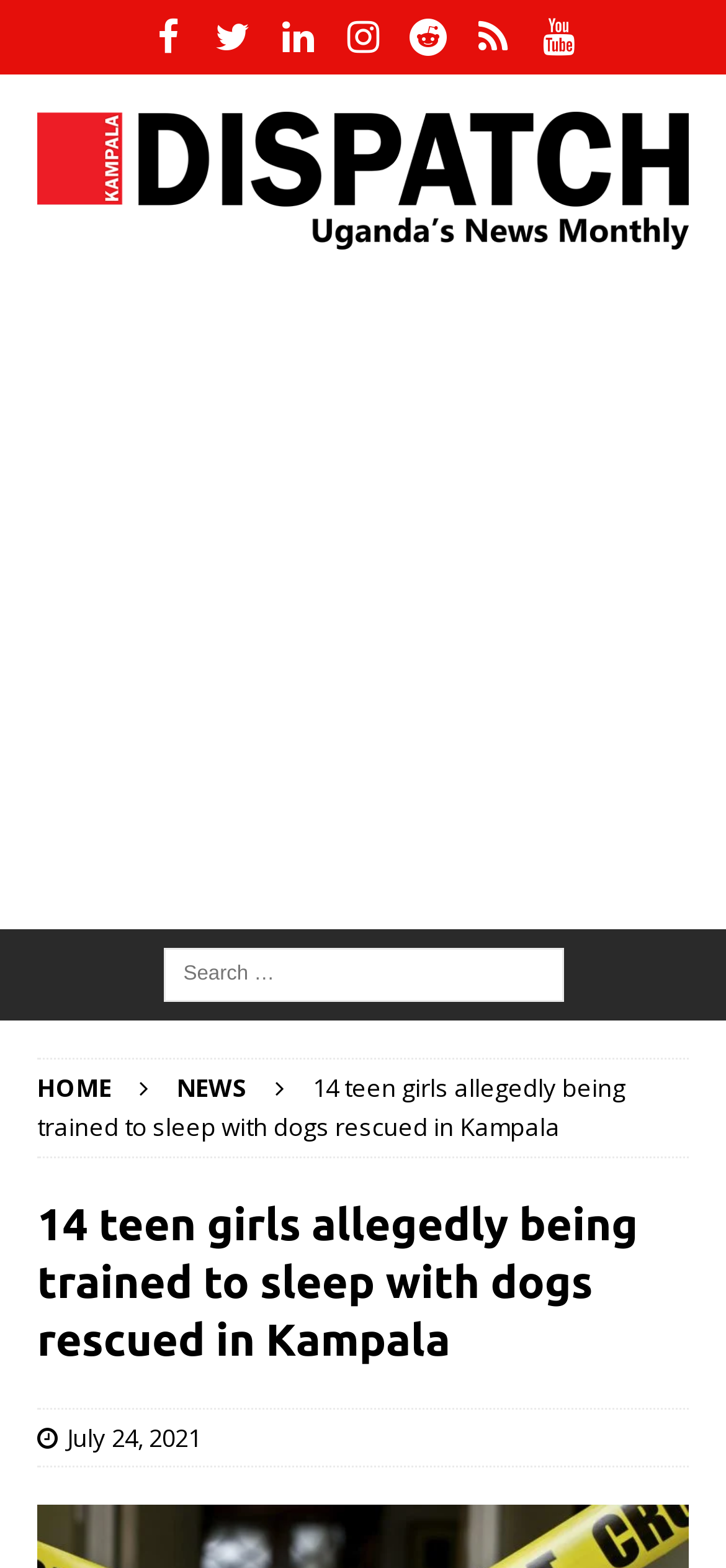Determine the bounding box coordinates of the target area to click to execute the following instruction: "Check the date of the news."

[0.092, 0.906, 0.277, 0.927]